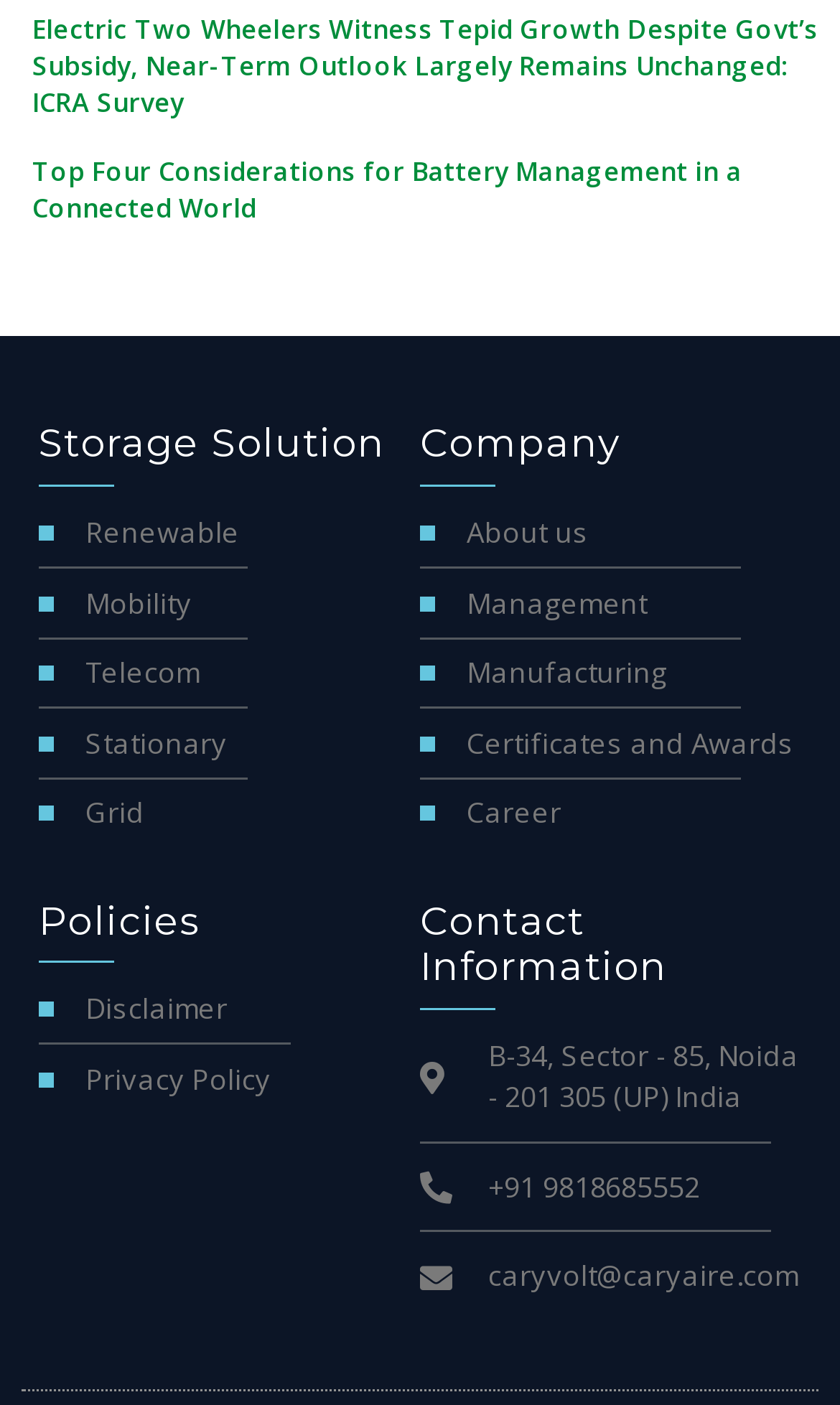What is the title of the first article?
Please provide a single word or phrase as your answer based on the image.

Electric Two Wheelers Witness Tepid Growth